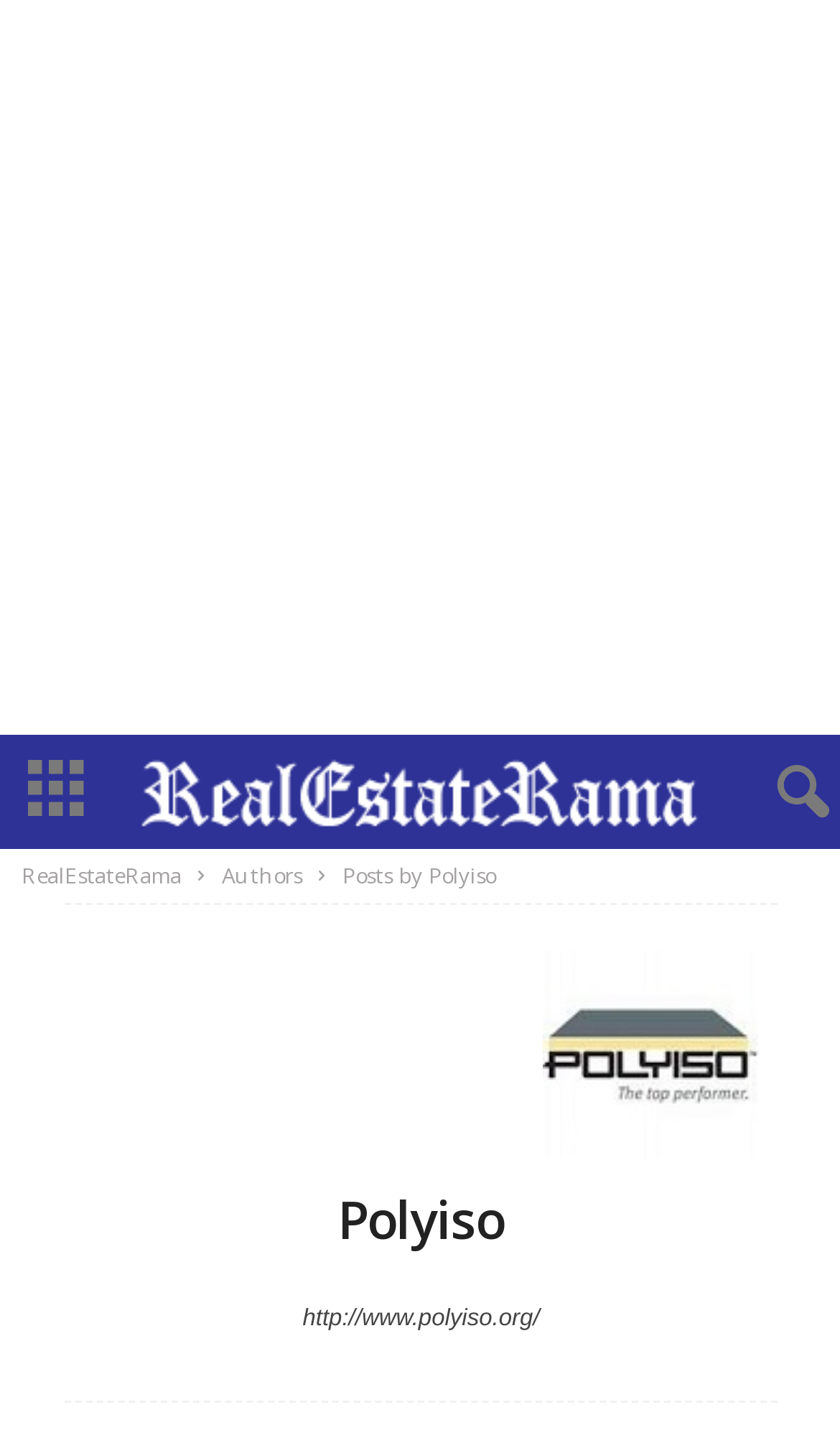What is the name of the organization? Examine the screenshot and reply using just one word or a brief phrase.

Polyiso